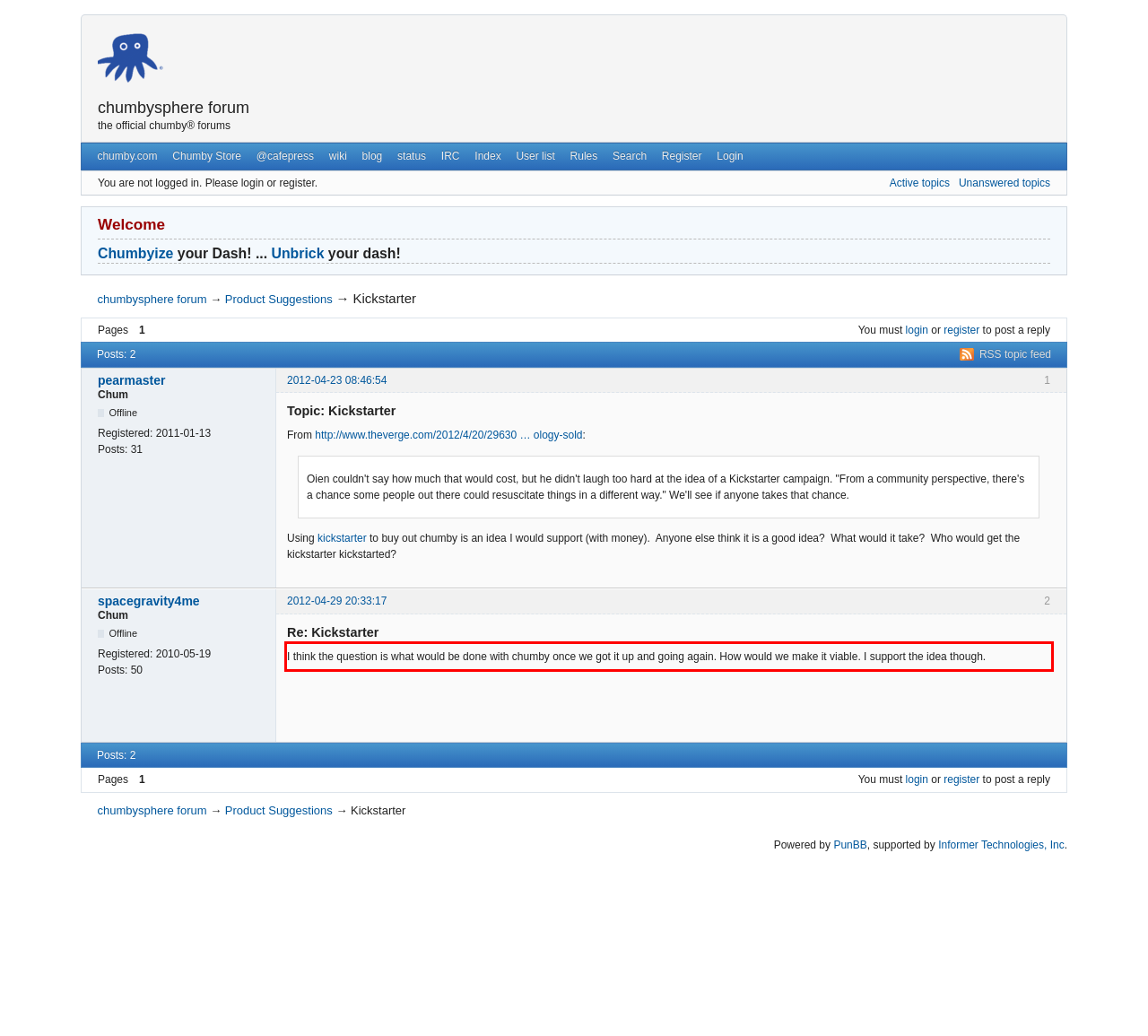Given a webpage screenshot, locate the red bounding box and extract the text content found inside it.

I think the question is what would be done with chumby once we got it up and going again. How would we make it viable. I support the idea though.